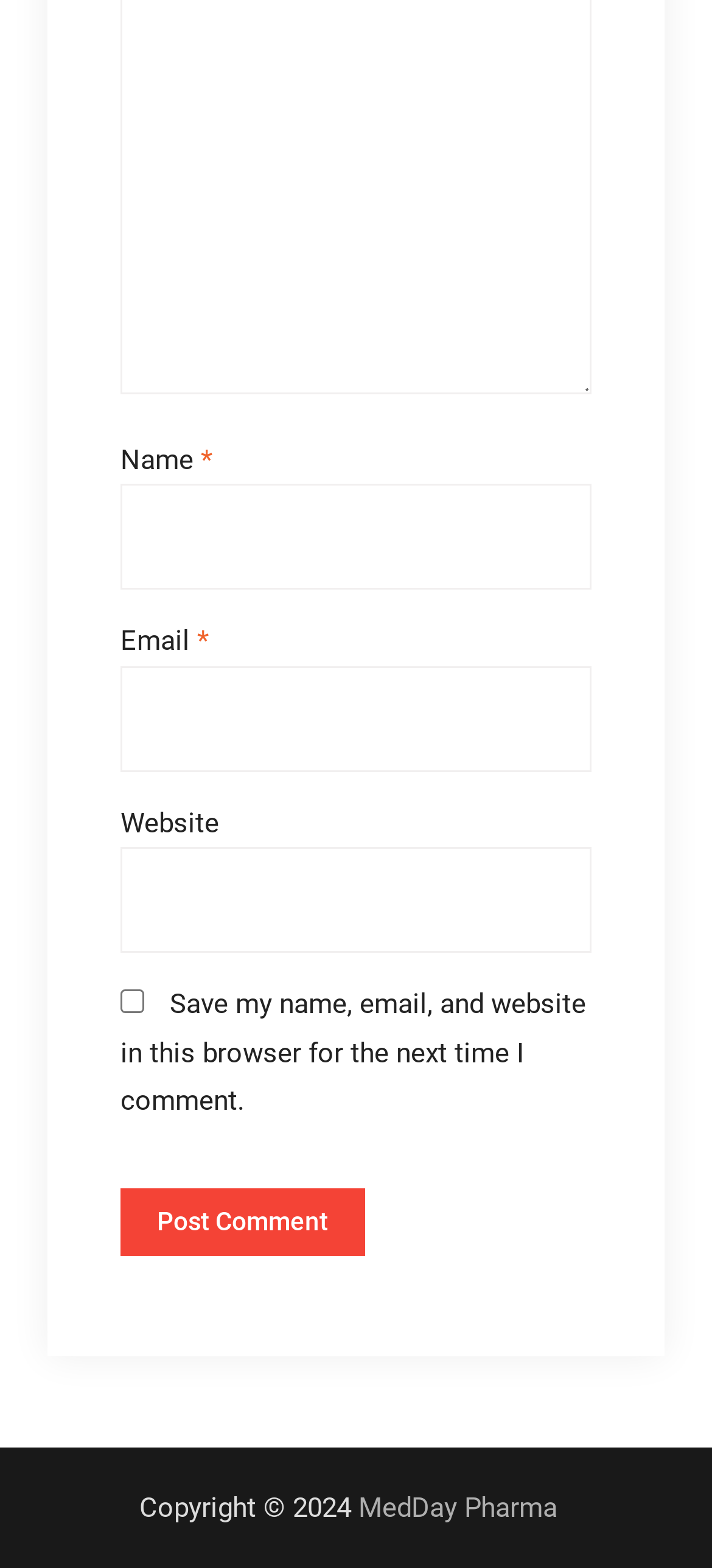With reference to the screenshot, provide a detailed response to the question below:
What is the purpose of the checkbox?

The checkbox has the text 'Save my name, email, and website in this browser for the next time I comment.' which suggests that its purpose is to save the user's comment information for future use.